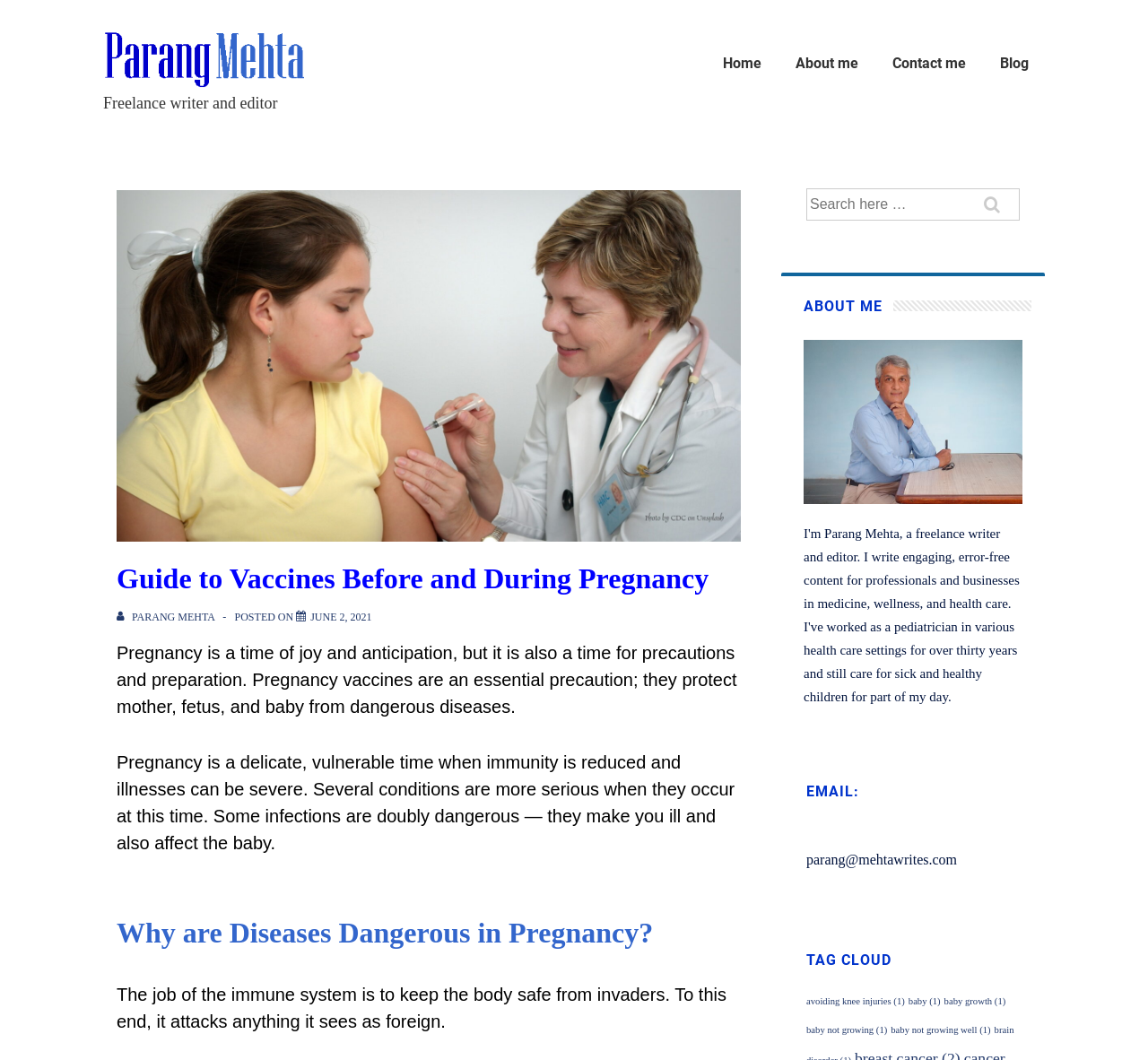Show the bounding box coordinates of the region that should be clicked to follow the instruction: "Read the blog post 'Guide to Vaccines Before and During Pregnancy'."

[0.27, 0.576, 0.324, 0.588]